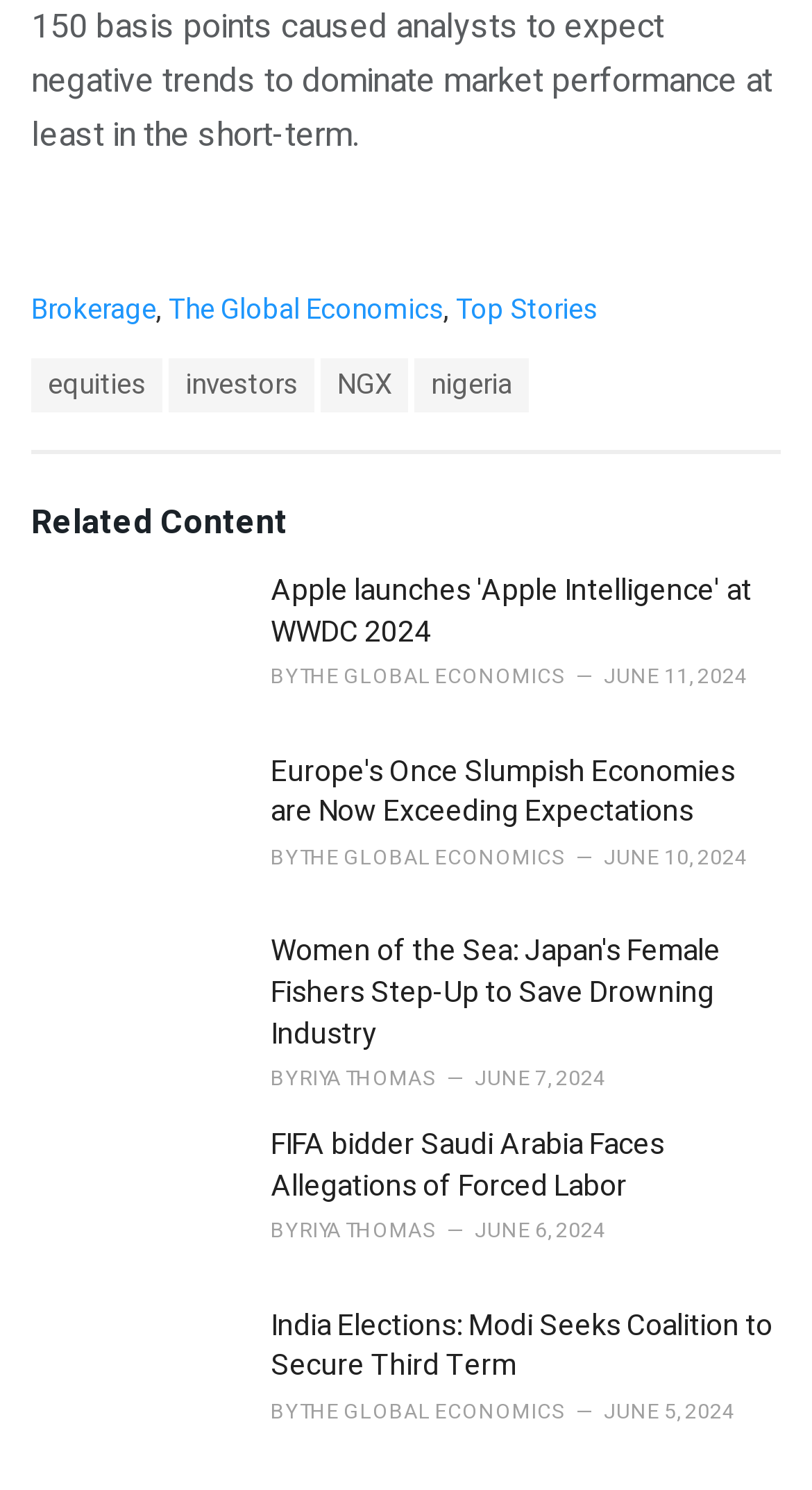Determine the bounding box coordinates for the area you should click to complete the following instruction: "Read the article 'India Elections: Modi Seeks Coalition to Secure Third Term'".

[0.333, 0.875, 0.951, 0.932]